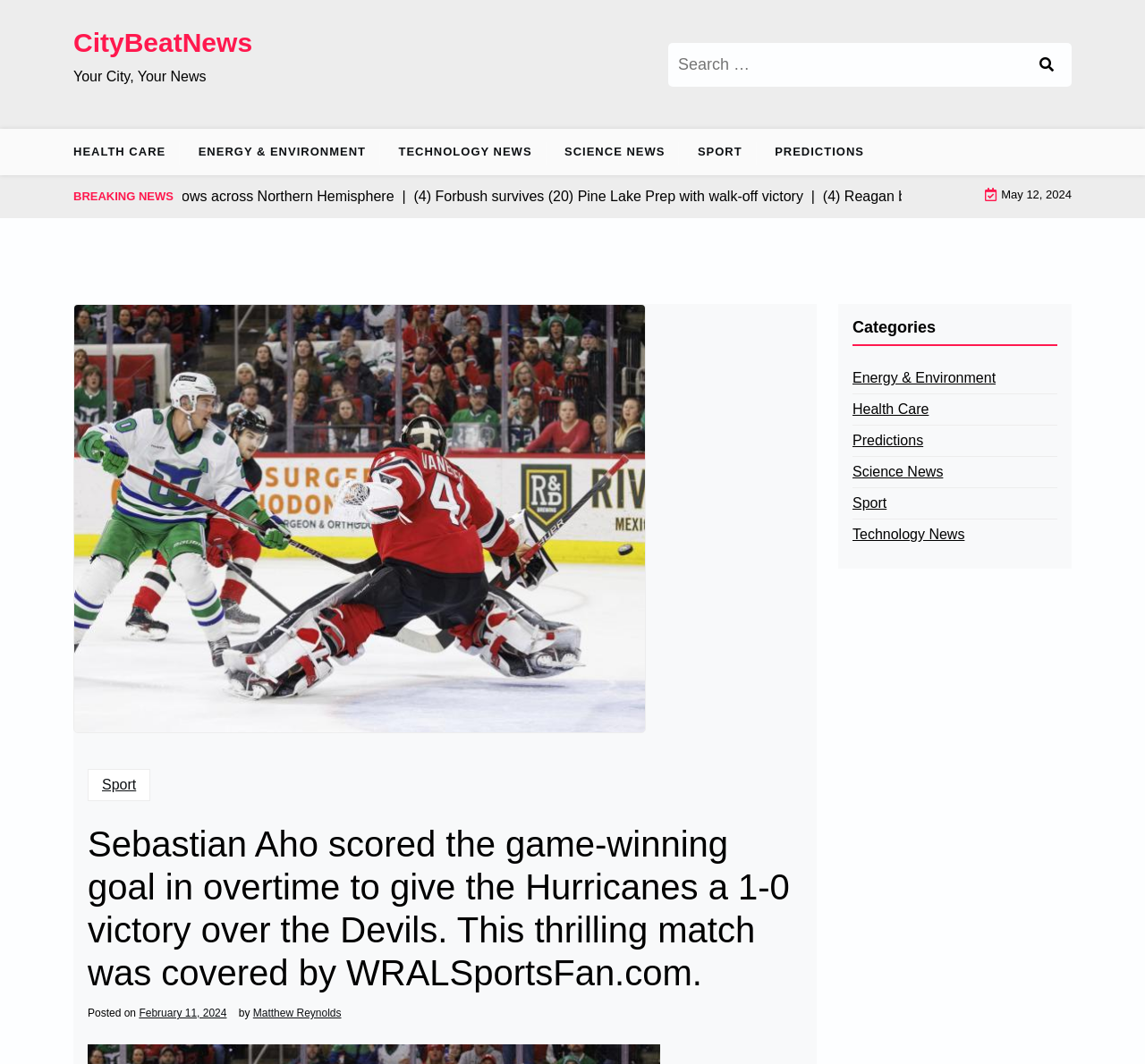Using the format (top-left x, top-left y, bottom-right x, bottom-right y), provide the bounding box coordinates for the described UI element. All values should be floating point numbers between 0 and 1: Energy & Environment

[0.161, 0.121, 0.332, 0.164]